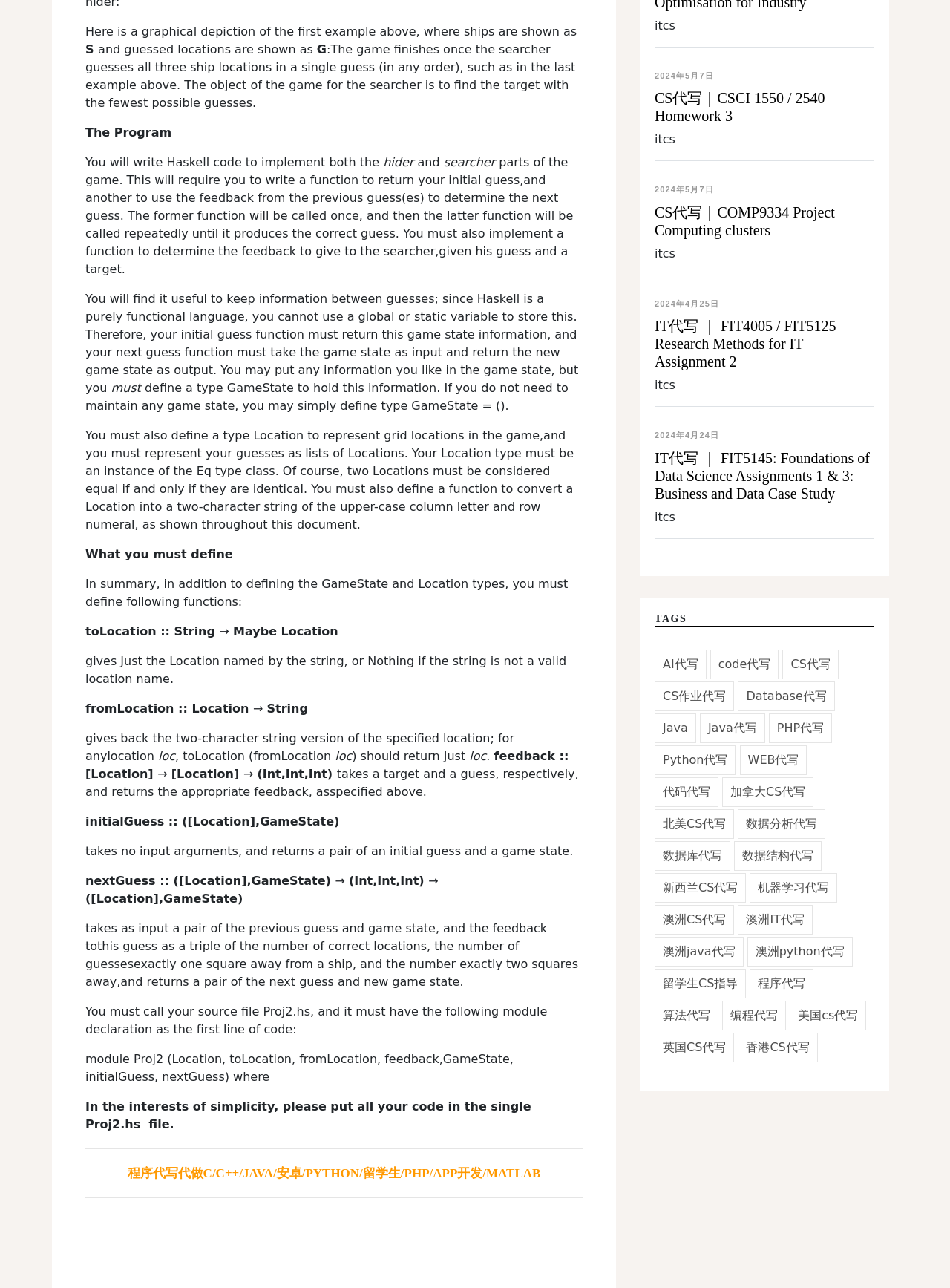Predict the bounding box coordinates of the area that should be clicked to accomplish the following instruction: "Click the link 'CS'". The bounding box coordinates should consist of four float numbers between 0 and 1, i.e., [left, top, right, bottom].

[0.689, 0.07, 0.868, 0.096]